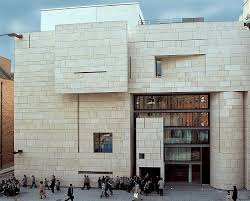Provide a comprehensive description of the image.

This image showcases the striking architecture of the Millennium Wing of the National Gallery of Ireland. The building features a modern design characterized by its bold, geometric shapes and the use of pale stone, creating a clean and contemporary aesthetic. The structure is punctuated by large glass windows, which invite natural light into its interior spaces, enhancing the visitor experience. In the foreground, a crowd of visitors can be seen engaging with the environment, suggesting the gallery's role as a vibrant cultural hub. The juxtaposition of the modern wing with traditional architectural elements represents a harmonious blend of past and present in Irish culture.